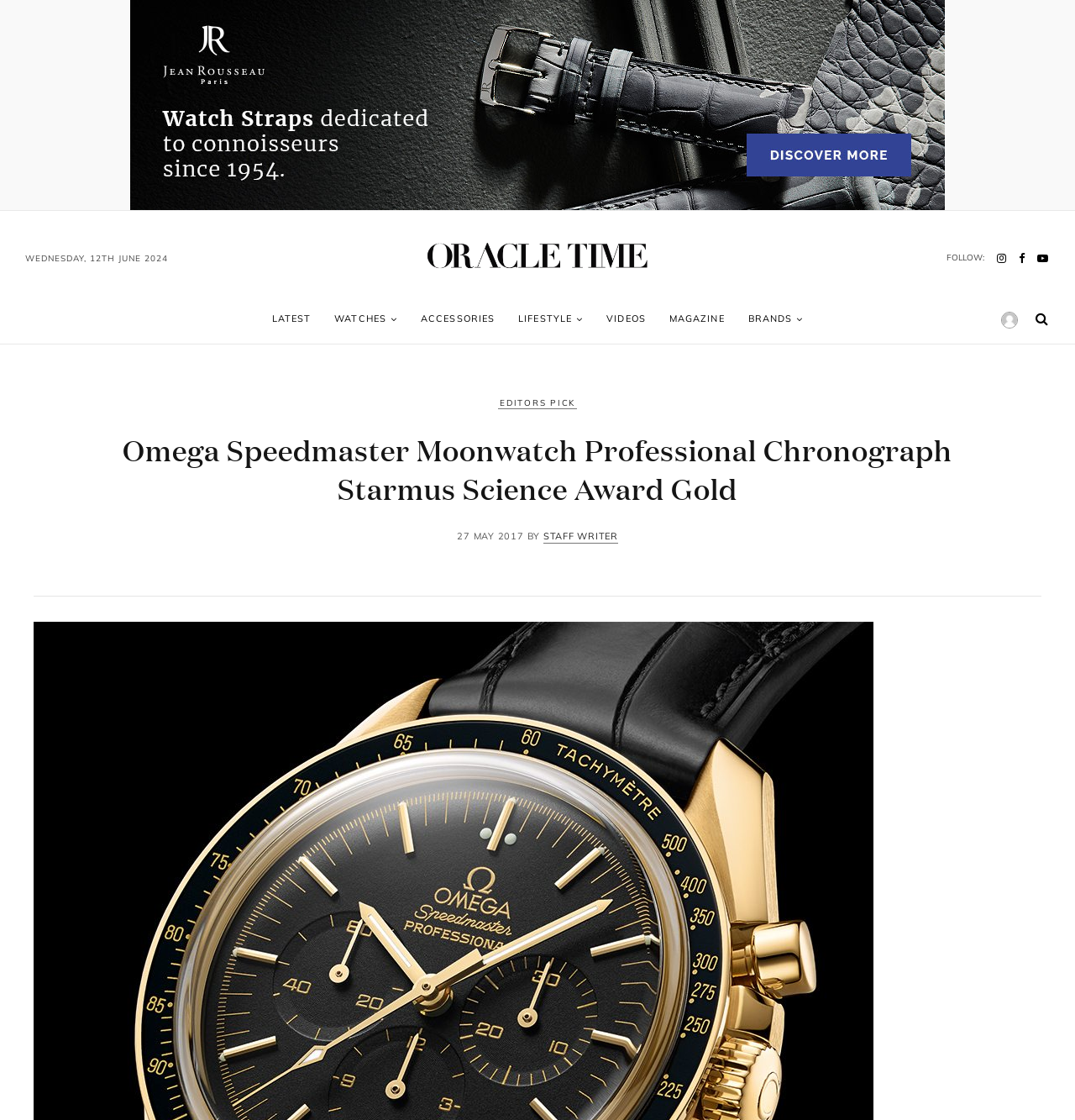Determine the bounding box coordinates for the UI element described. Format the coordinates as (top-left x, top-left y, bottom-right x, bottom-right y) and ensure all values are between 0 and 1. Element description: Brands

[0.685, 0.262, 0.758, 0.307]